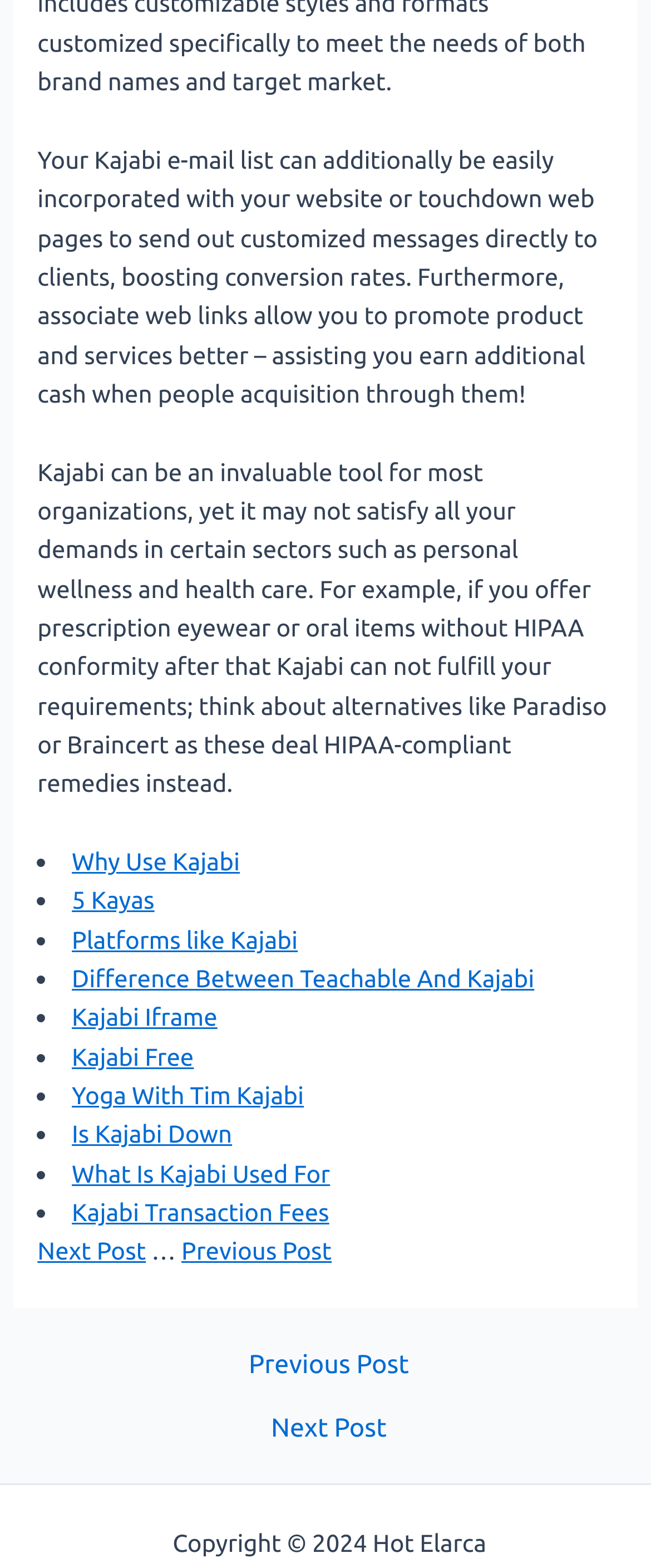From the webpage screenshot, identify the region described by Sitemap. Provide the bounding box coordinates as (top-left x, top-left y, bottom-right x, bottom-right y), with each value being a floating point number between 0 and 1.

[0.756, 0.974, 0.894, 0.992]